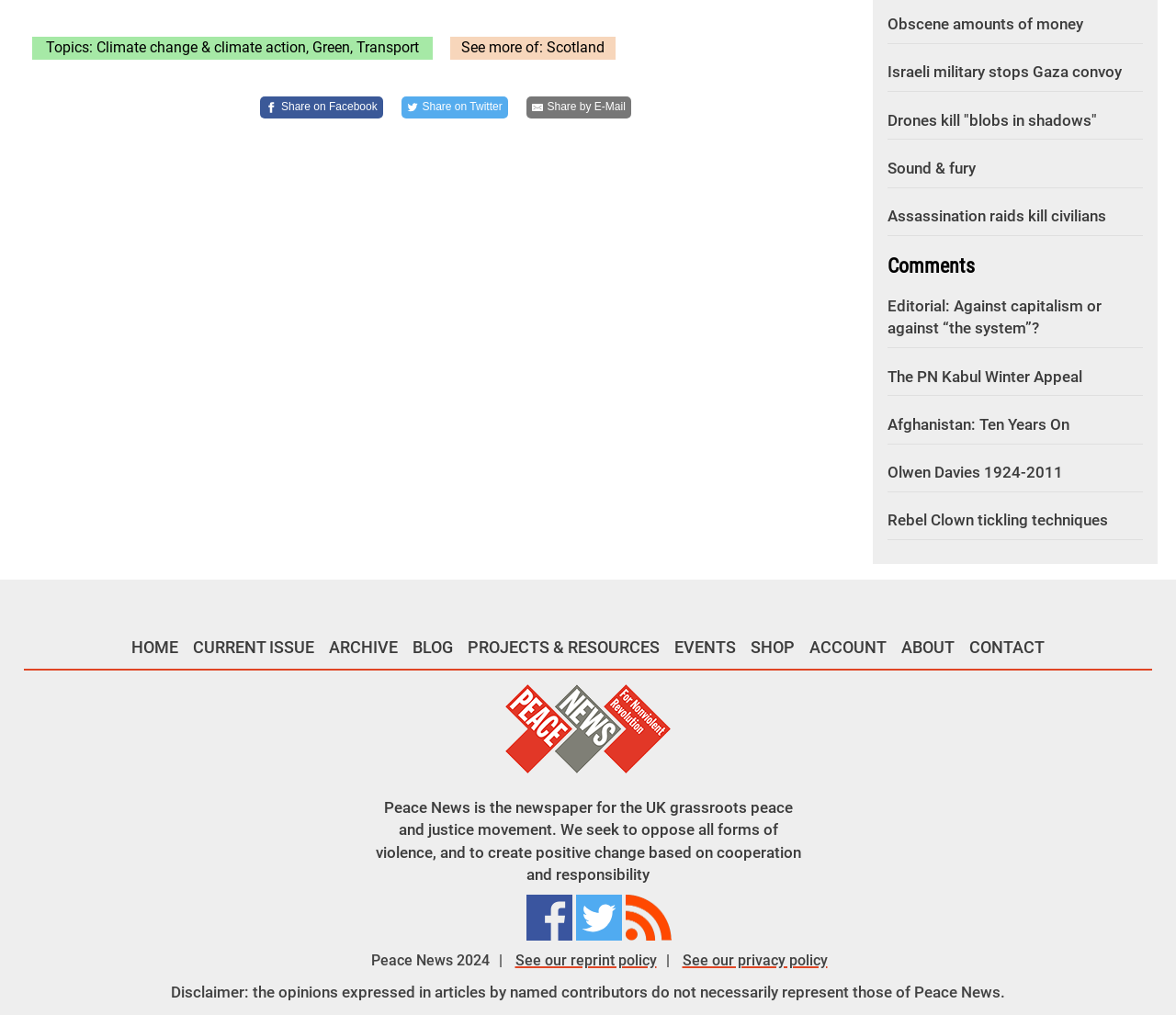What is the purpose of Peace News?
Using the information from the image, answer the question thoroughly.

I read the static text element at the bottom of the page, which describes the purpose of Peace News as seeking 'to oppose all forms of violence, and to create positive change based on cooperation and responsibility'.